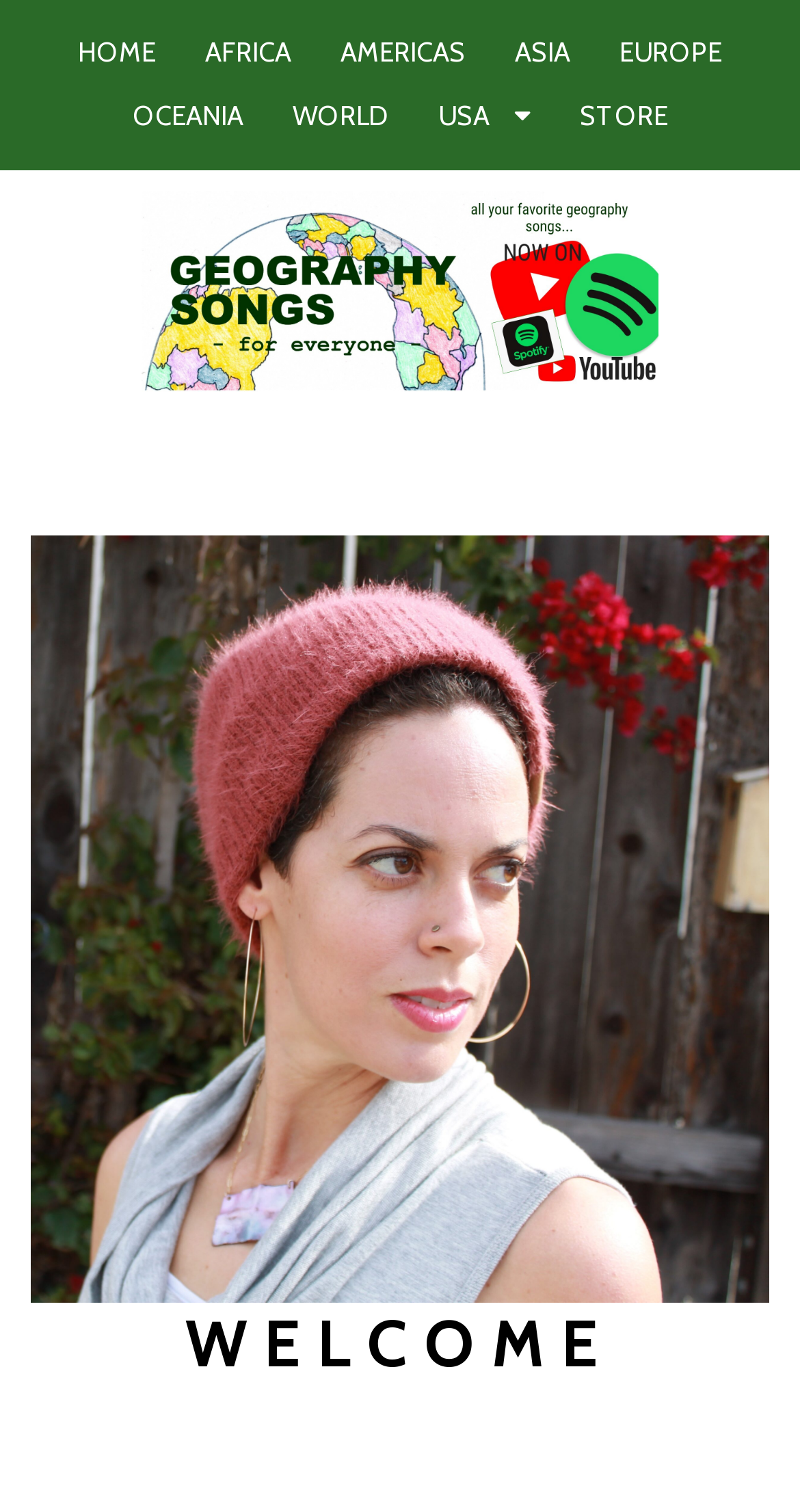Please identify the bounding box coordinates of the element I need to click to follow this instruction: "Check out the Facebook image".

[0.038, 0.354, 0.962, 0.862]